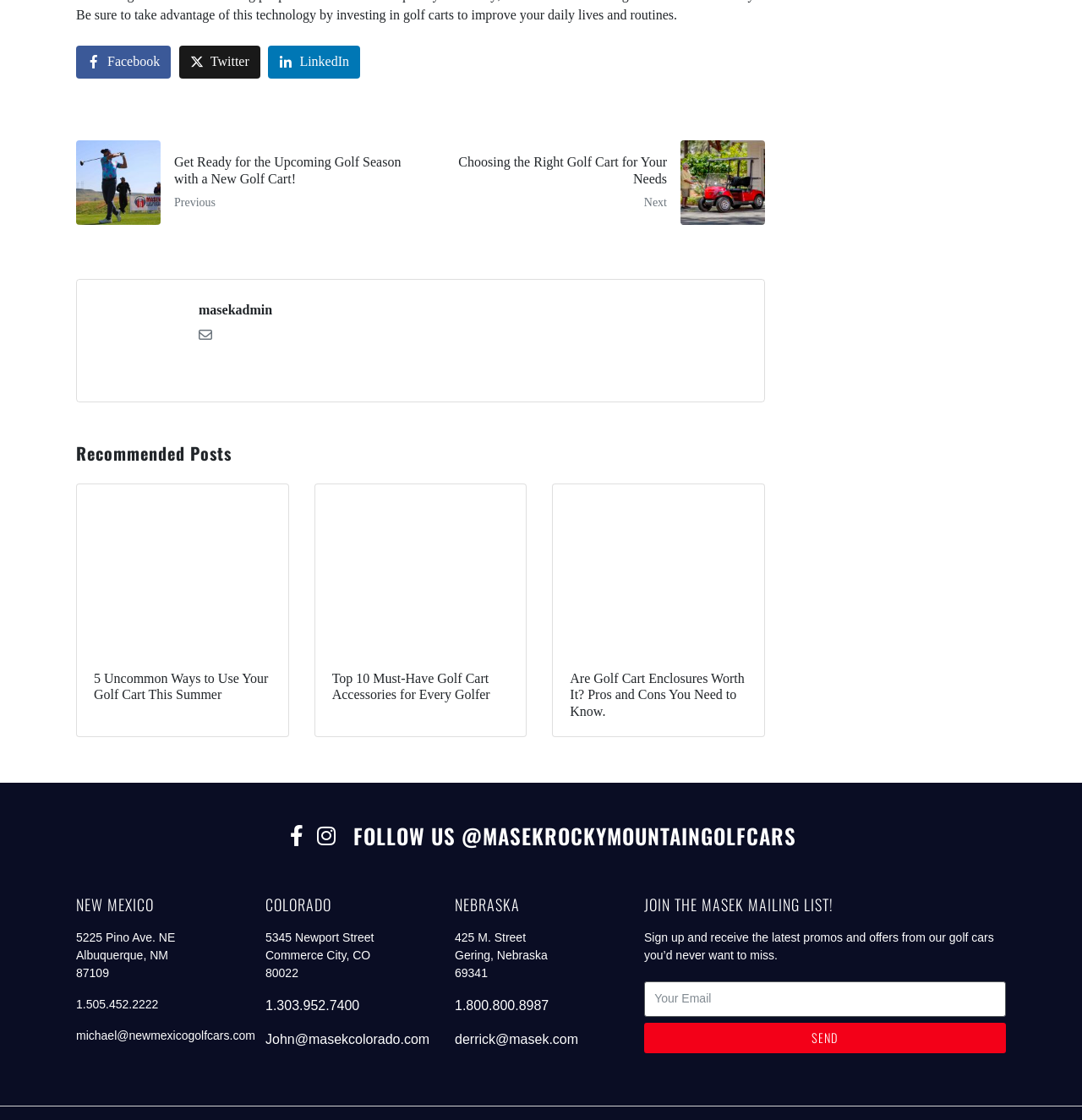Could you provide the bounding box coordinates for the portion of the screen to click to complete this instruction: "Follow us on Instagram"?

[0.291, 0.736, 0.311, 0.755]